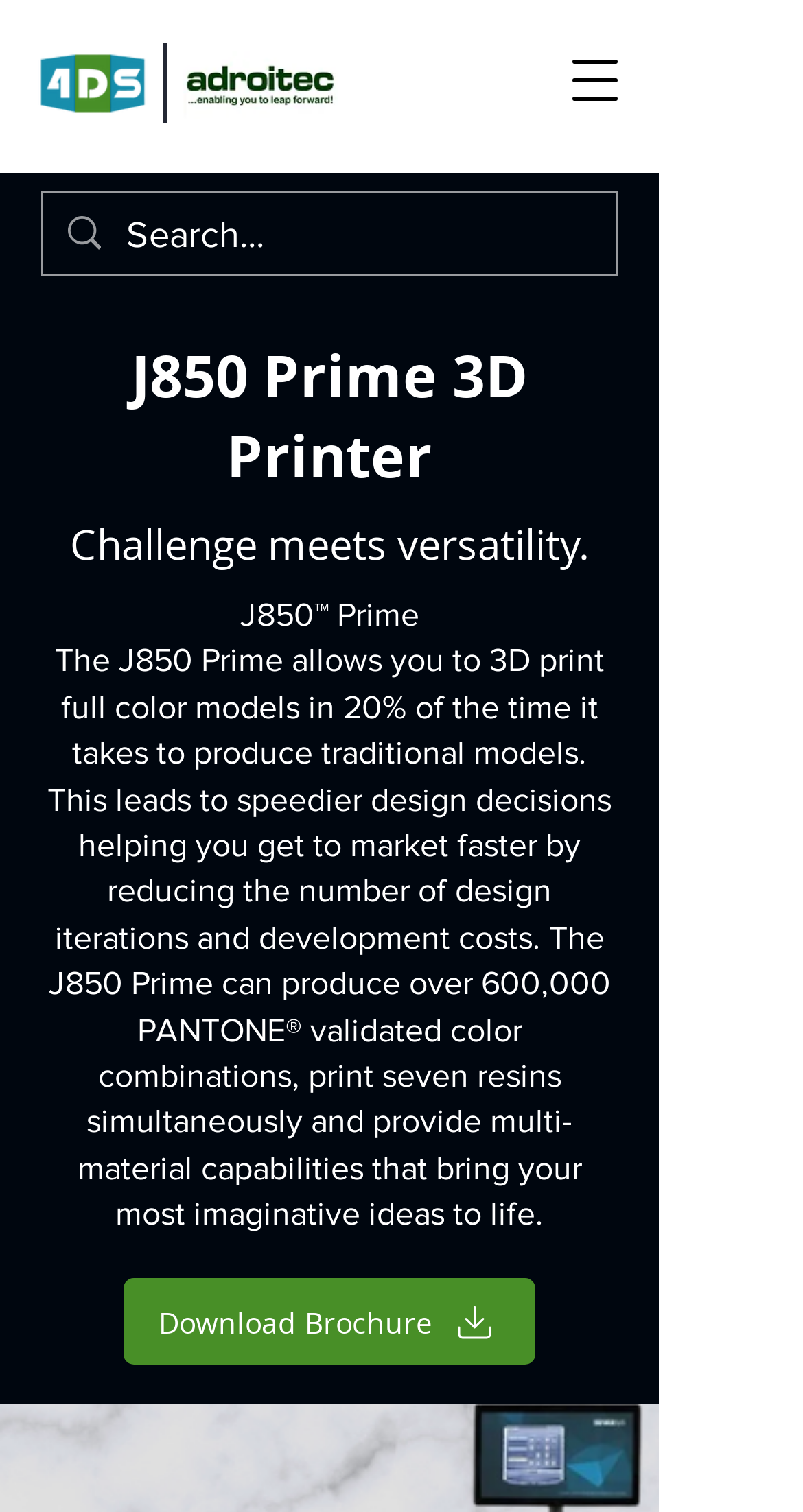Answer succinctly with a single word or phrase:
What is the benefit of using the J850 Prime?

speedier design decisions